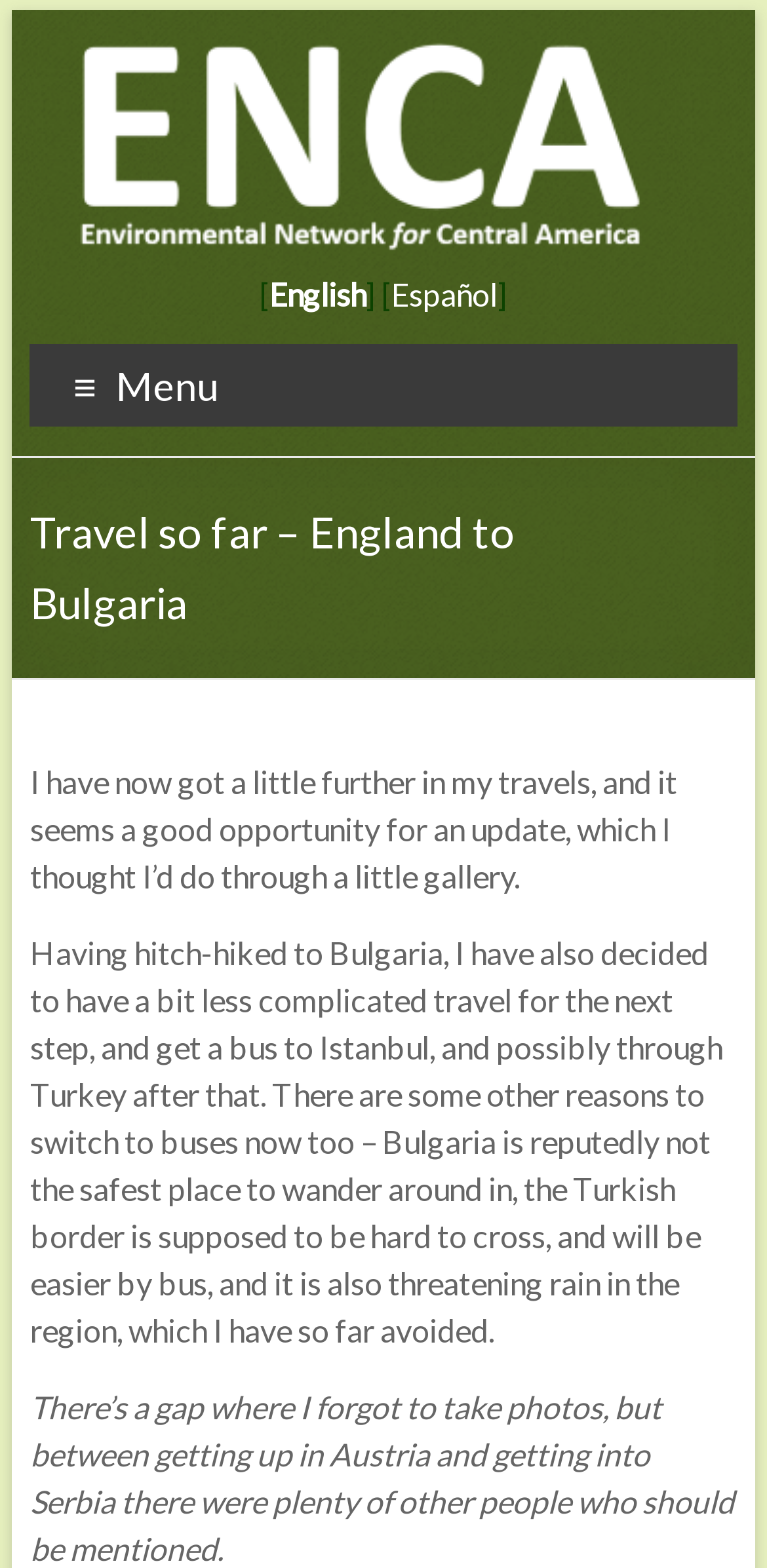What is the author's next destination?
Give a comprehensive and detailed explanation for the question.

The author mentions 'and get a bus to Istanbul, and possibly through Turkey after that', which suggests that Istanbul is the author's next destination.